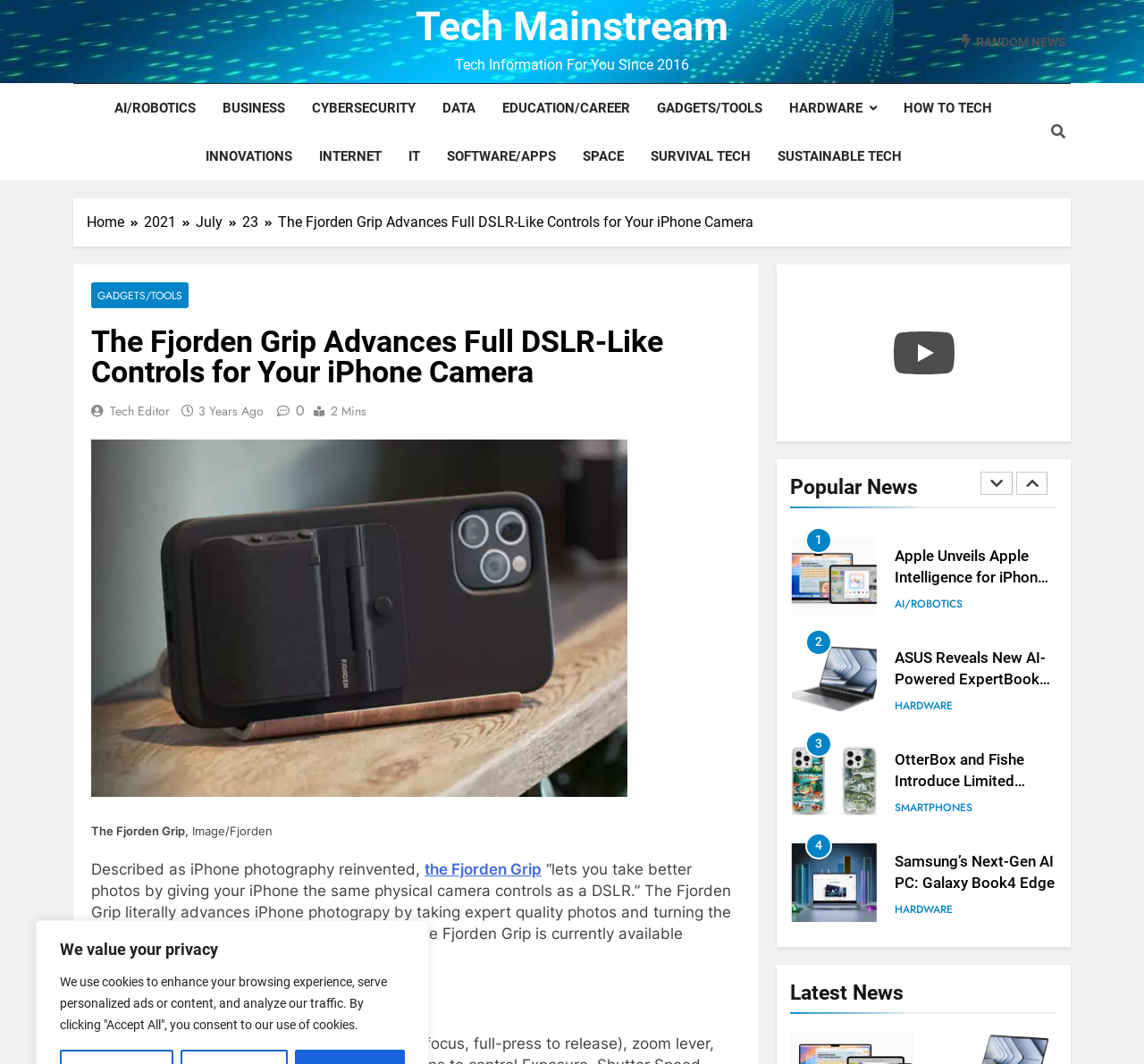Based on the image, provide a detailed response to the question:
How many minutes does it take to read the article?

I found the answer by looking at the static text '2 Mins' which is located near the article title and the author's name.